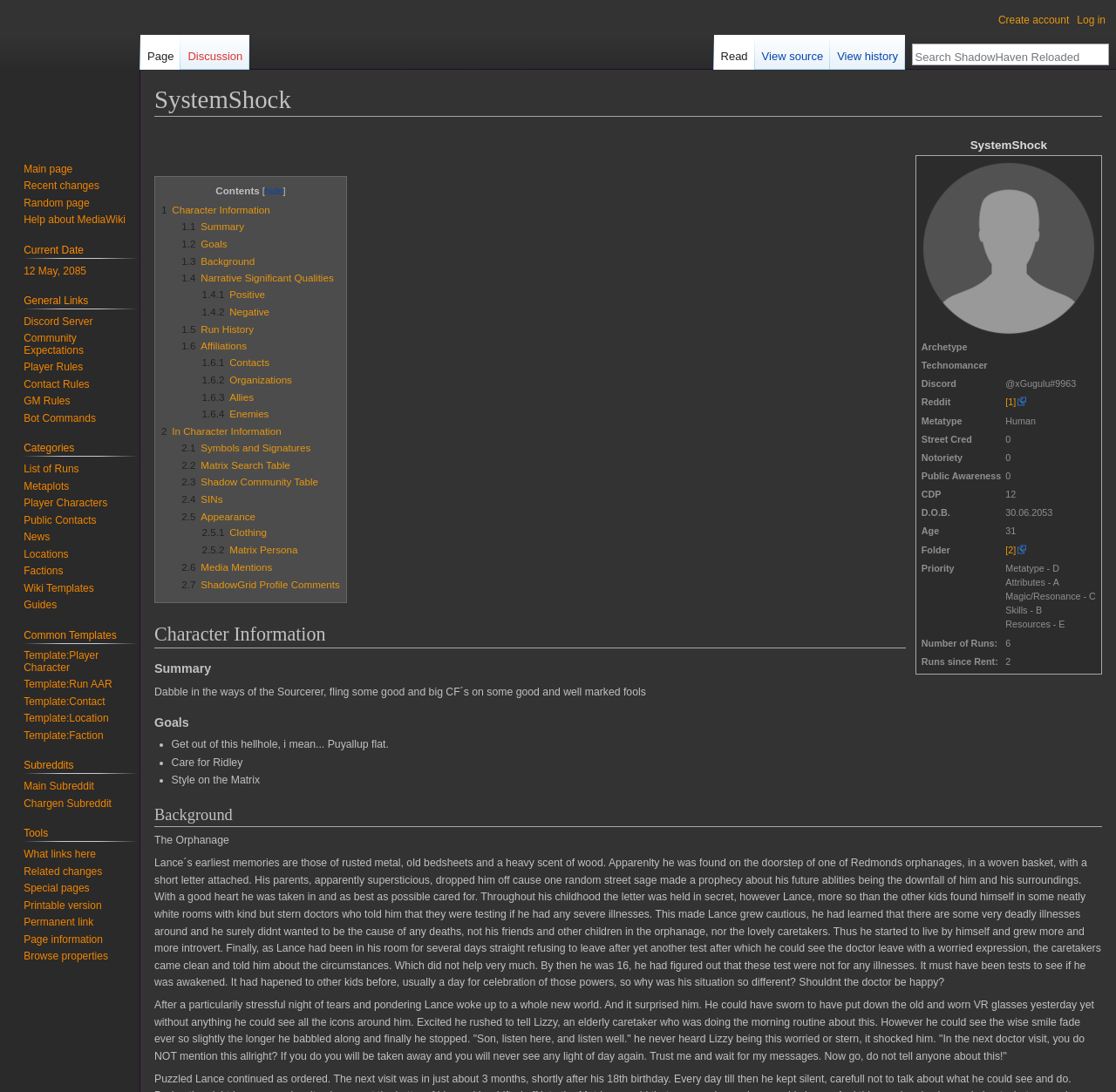Determine the bounding box for the HTML element described here: "alt="Placeholder.png"". The coordinates should be given as [left, top, right, bottom] with each number being a float between 0 and 1.

[0.826, 0.222, 0.982, 0.231]